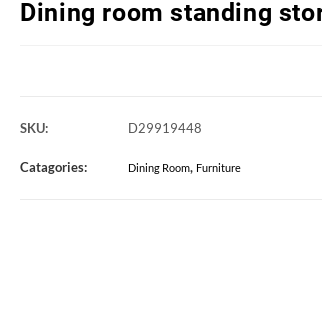What is the design of the storage unit?
Please give a detailed and elaborate explanation in response to the question.

The caption describes the storage unit as featuring a sleek design, which suggests that it has a modern and streamlined appearance, likely intended to enhance the functionality and aesthetic of dining spaces.